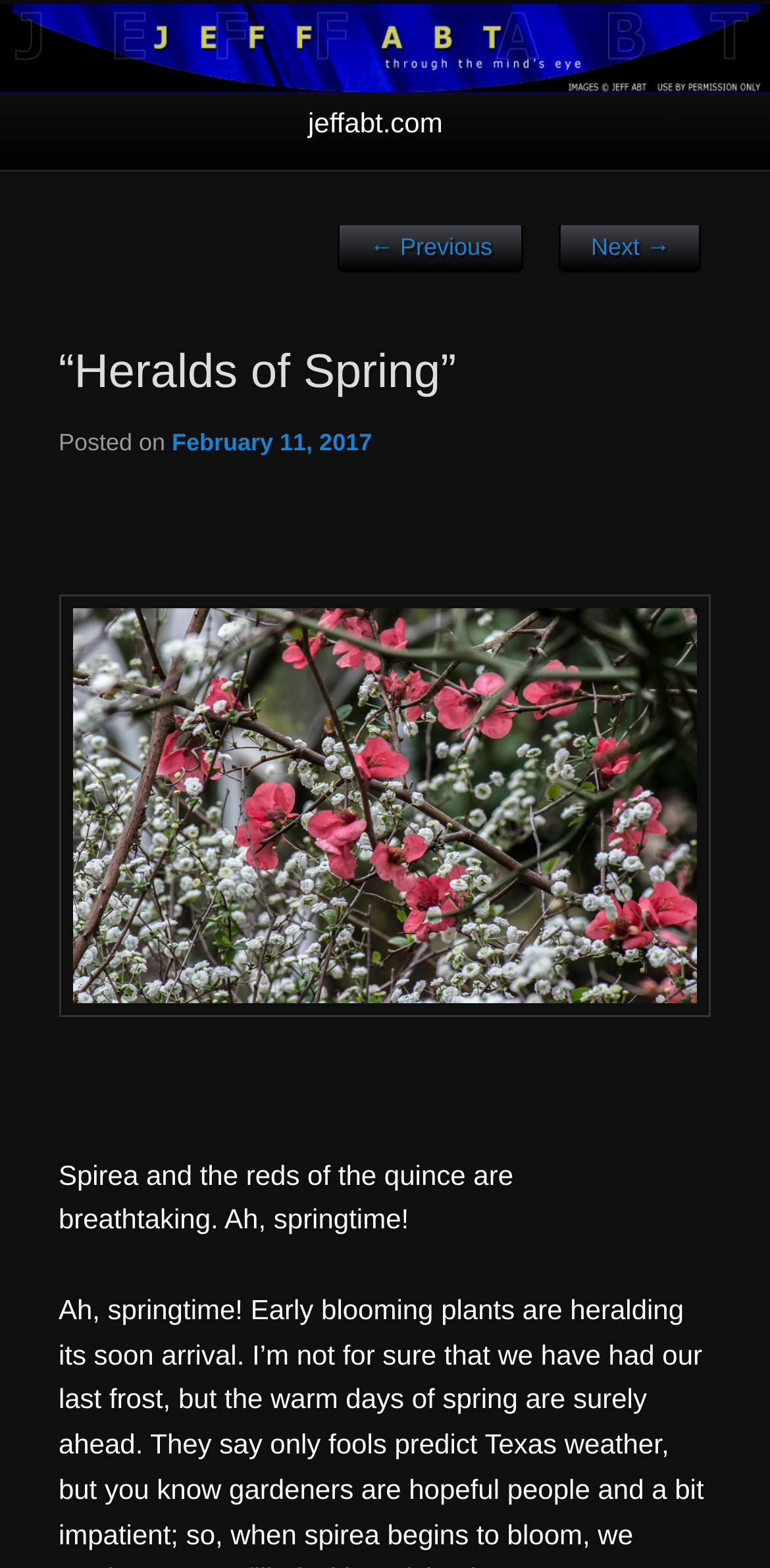Locate the primary heading on the webpage and return its text.

Through the Mind's Eye